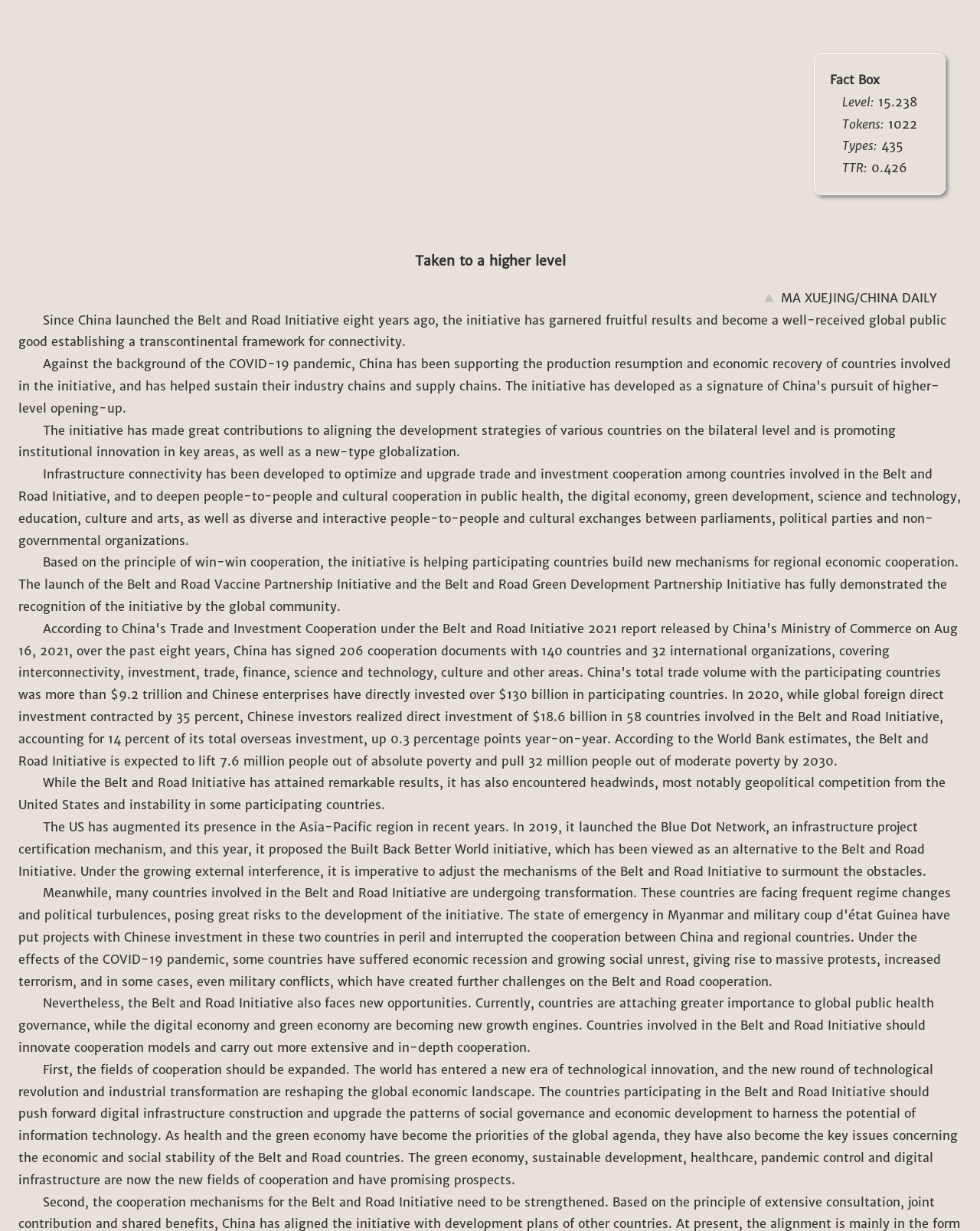Please provide a comprehensive answer to the question based on the screenshot: What is the topic of the article?

Based on the content of the webpage, it appears to be discussing the Belt and Road Initiative, its achievements, and its future prospects. The text mentions the initiative's launch, its contributions to global connectivity, and its challenges.